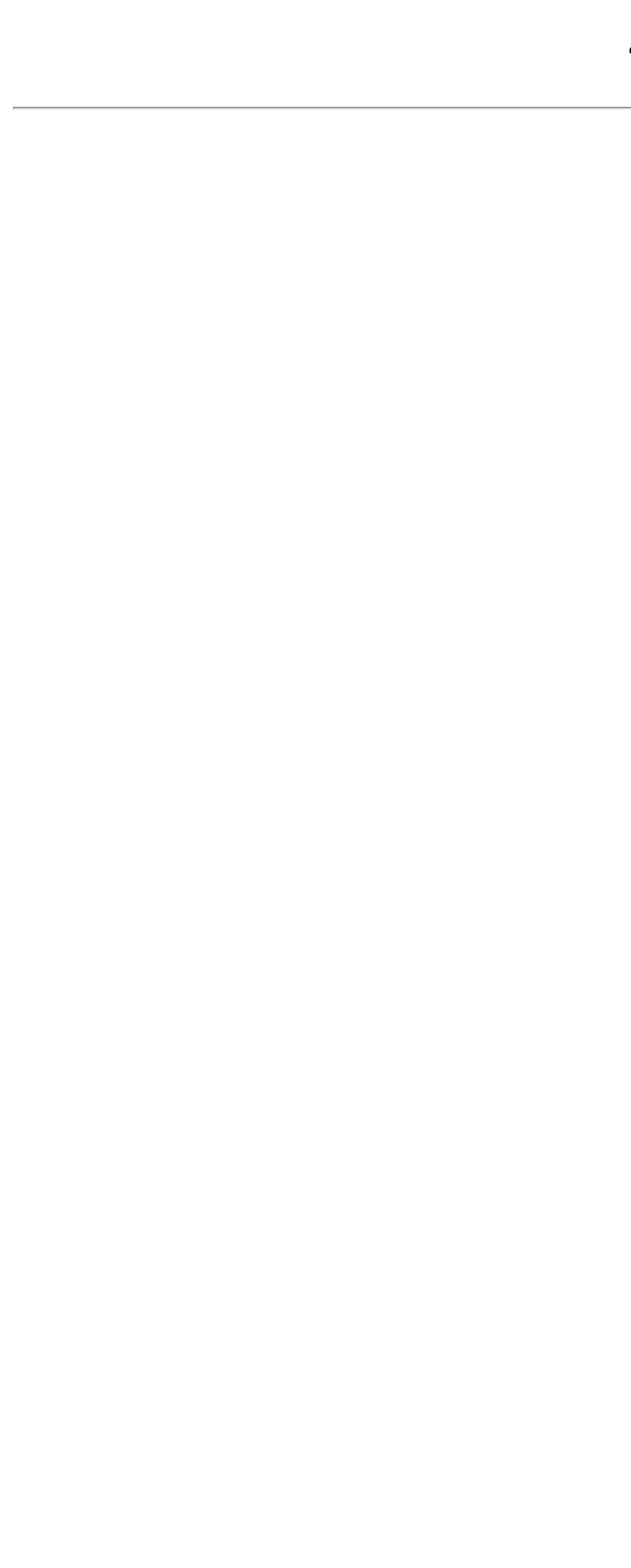Identify and extract the main heading of the webpage.

404 Not Found